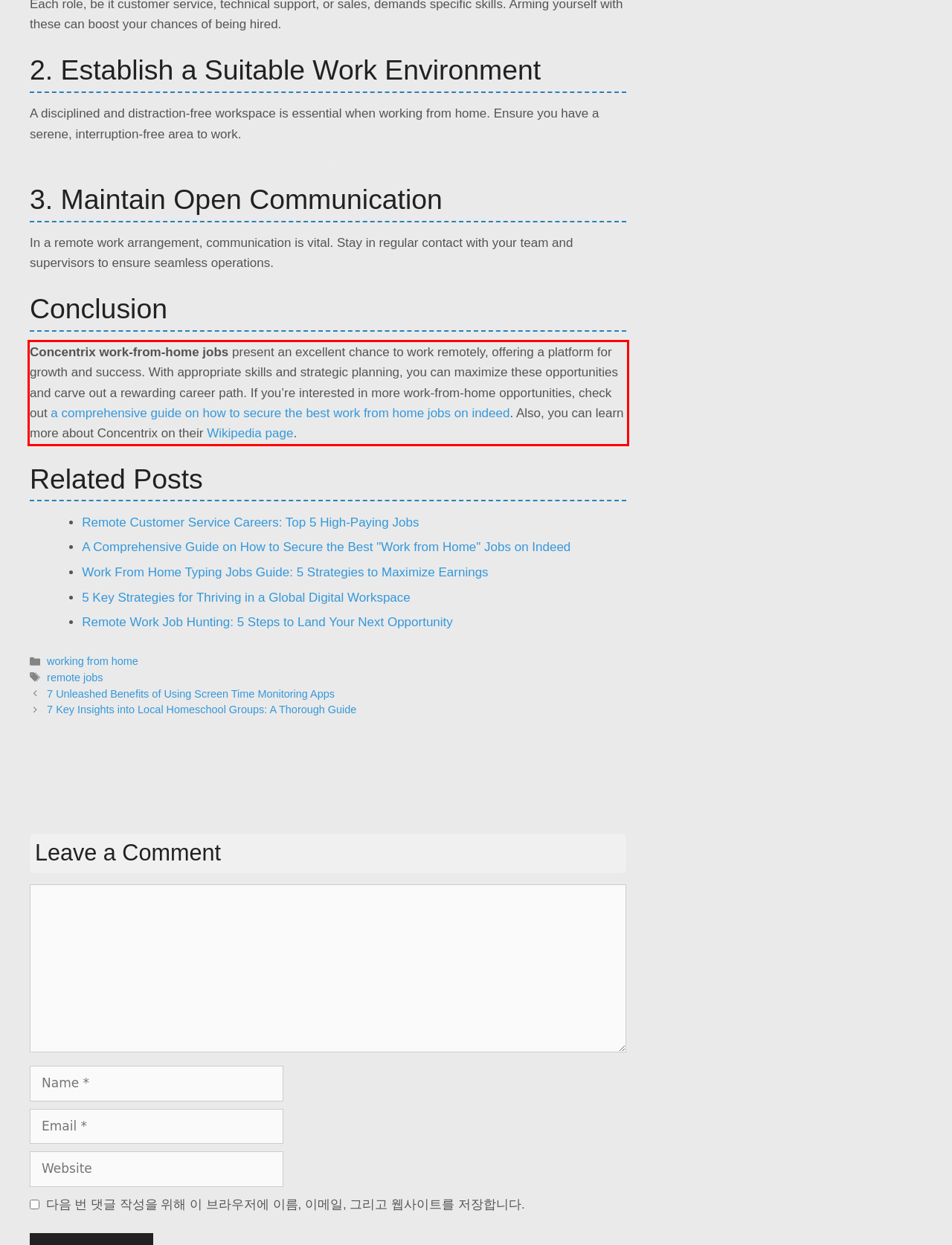Using the webpage screenshot, recognize and capture the text within the red bounding box.

Concentrix work-from-home jobs present an excellent chance to work remotely, offering a platform for growth and success. With appropriate skills and strategic planning, you can maximize these opportunities and carve out a rewarding career path. If you’re interested in more work-from-home opportunities, check out a comprehensive guide on how to secure the best work from home jobs on indeed. Also, you can learn more about Concentrix on their Wikipedia page.